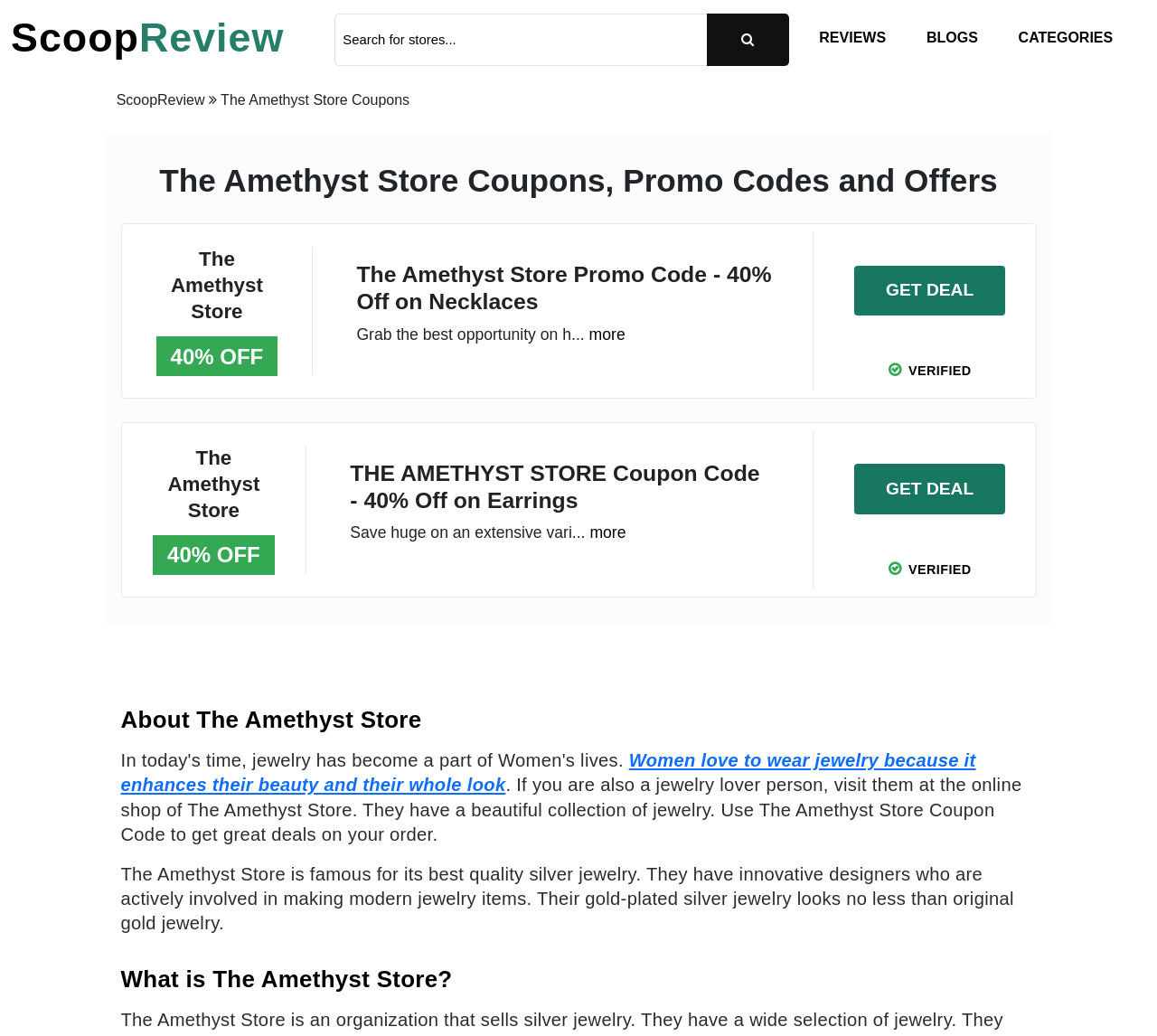Please find and give the text of the main heading on the webpage.

The Amethyst Store Coupons, Promo Codes and Offers